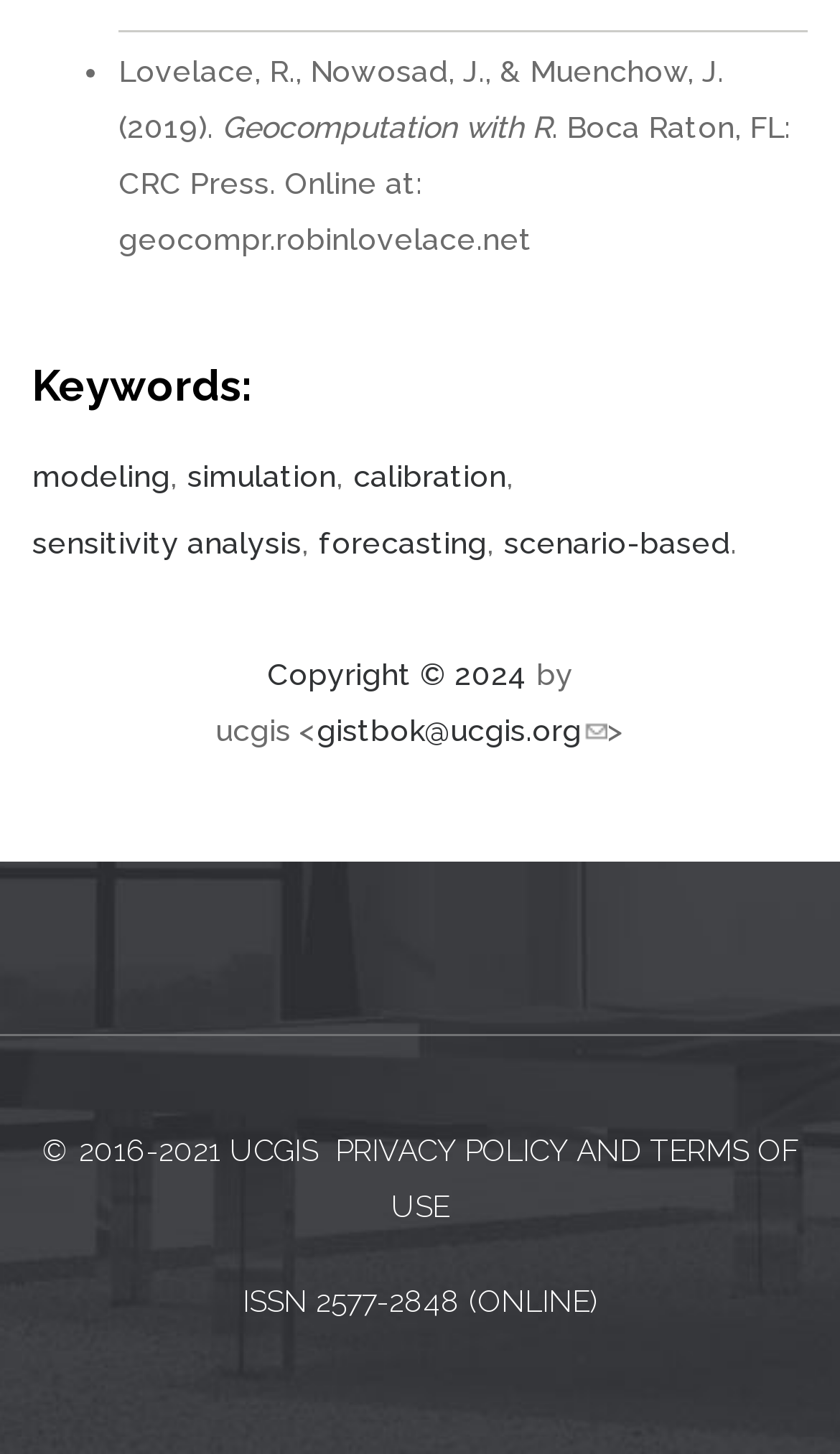Determine the bounding box coordinates of the clickable region to execute the instruction: "Click on 'simulation'". The coordinates should be four float numbers between 0 and 1, denoted as [left, top, right, bottom].

[0.223, 0.315, 0.4, 0.339]